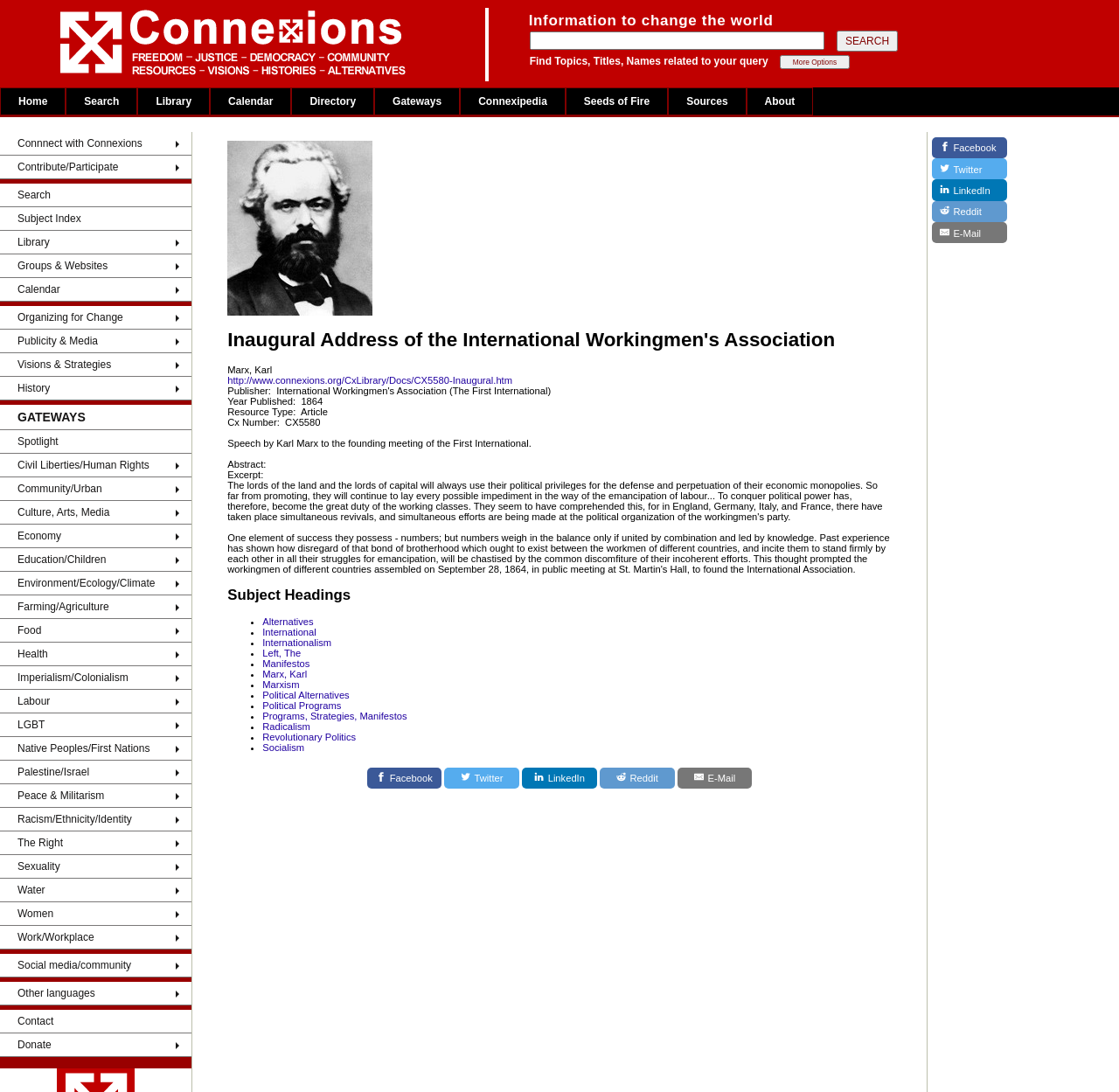Offer a thorough description of the webpage.

The webpage is dedicated to the International Workingmen's Association, with a focus on providing access to various resources and information related to social and political movements. 

At the top of the page, there is an image, followed by a layout table that spans most of the width of the page. The table has three rows, with the first row containing a cell with the text "Information to change the world". The second row has a cell with a search box and a "SEARCH" button. The third row has a cell with the text "Find Topics, Titles, Names related to your query More Options" and a "More Options" button.

Below the table, there are several links organized into columns. The first column has links to "Home", "Search", "Search Connexions", and other related pages. The second column has links to "Library", "Subject Index", "Title Index A-Z", and other library-related resources. The third column has links to "Calendar", "Directory", "Gateways", and other resources related to events, organizations, and topics.

The rest of the page is dedicated to a long list of links, organized alphabetically, to various topics and resources, including "Arts & Culture", "Economy", "Education", "Environment", and many others. There are also links to "Connexipedia", "Seeds of Fire", and "Sources", which appear to be related to the International Workingmen's Association.

Overall, the webpage provides a comprehensive directory of resources and information related to social and political movements, with a focus on providing access to a wide range of topics and resources.